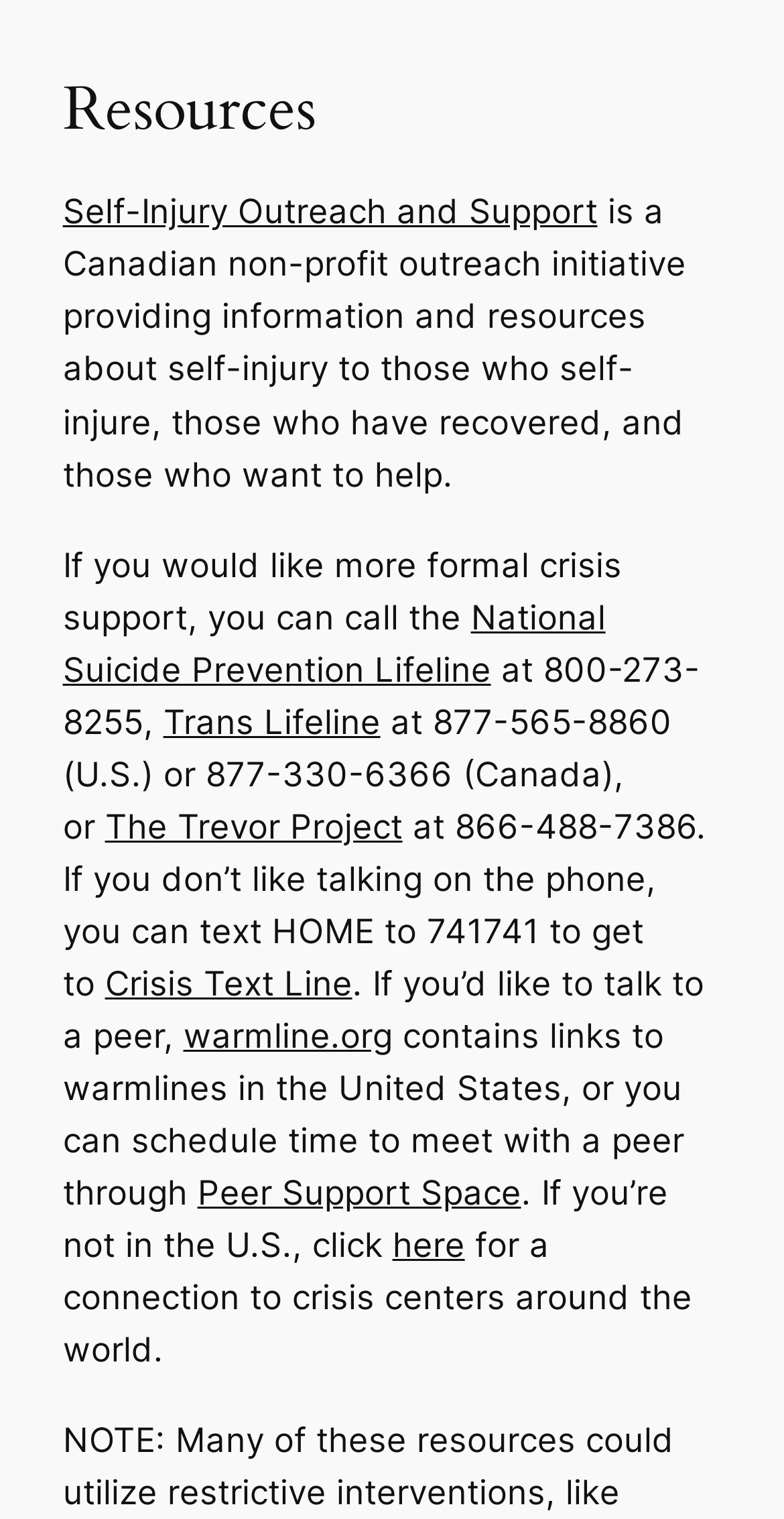Find the bounding box coordinates of the element you need to click on to perform this action: 'Click on Thee en filosofie'. The coordinates should be represented by four float values between 0 and 1, in the format [left, top, right, bottom].

None